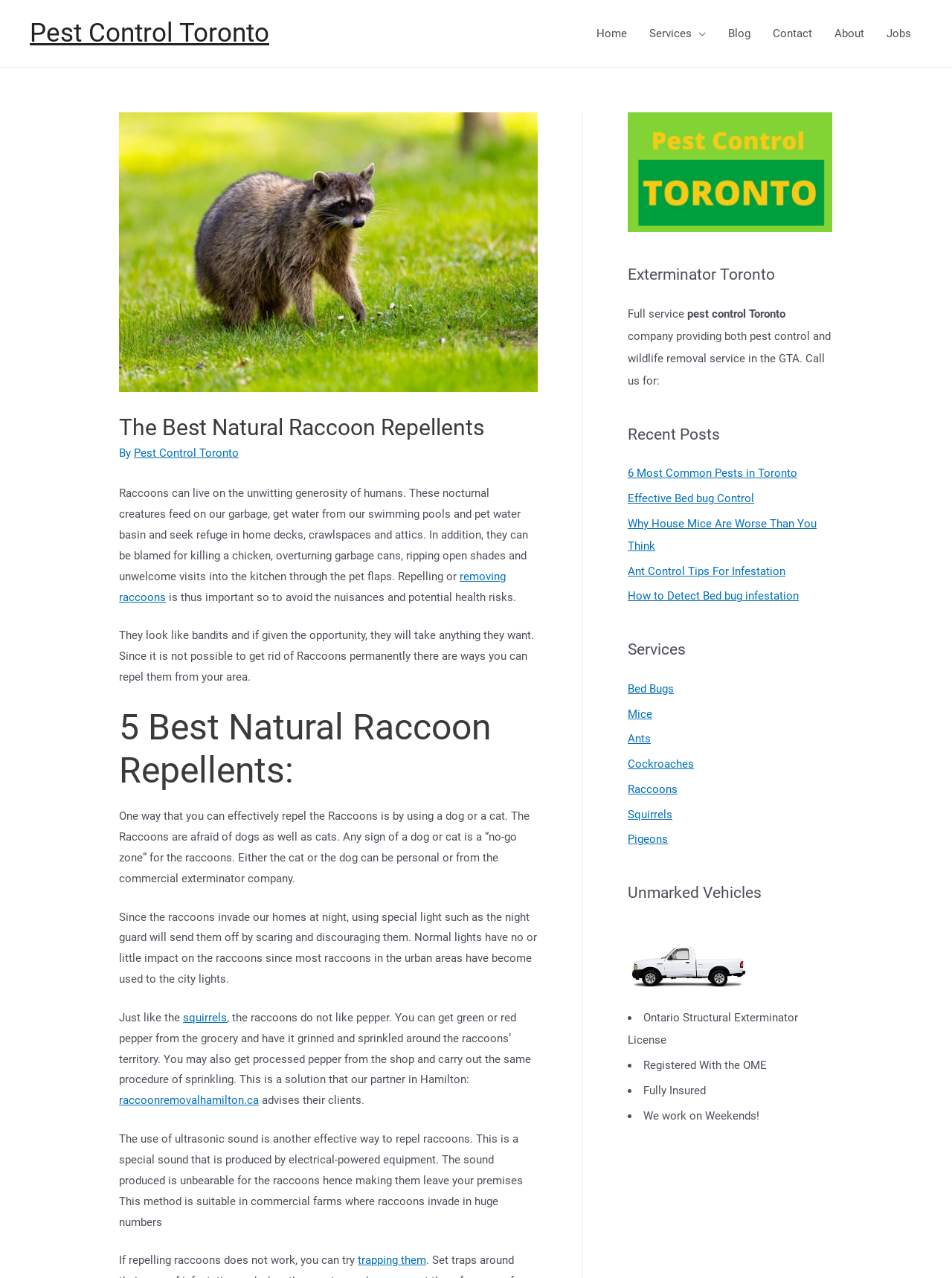Provide a brief response using a word or short phrase to this question:
What is the purpose of using ultrasonic sound?

To repel raccoons